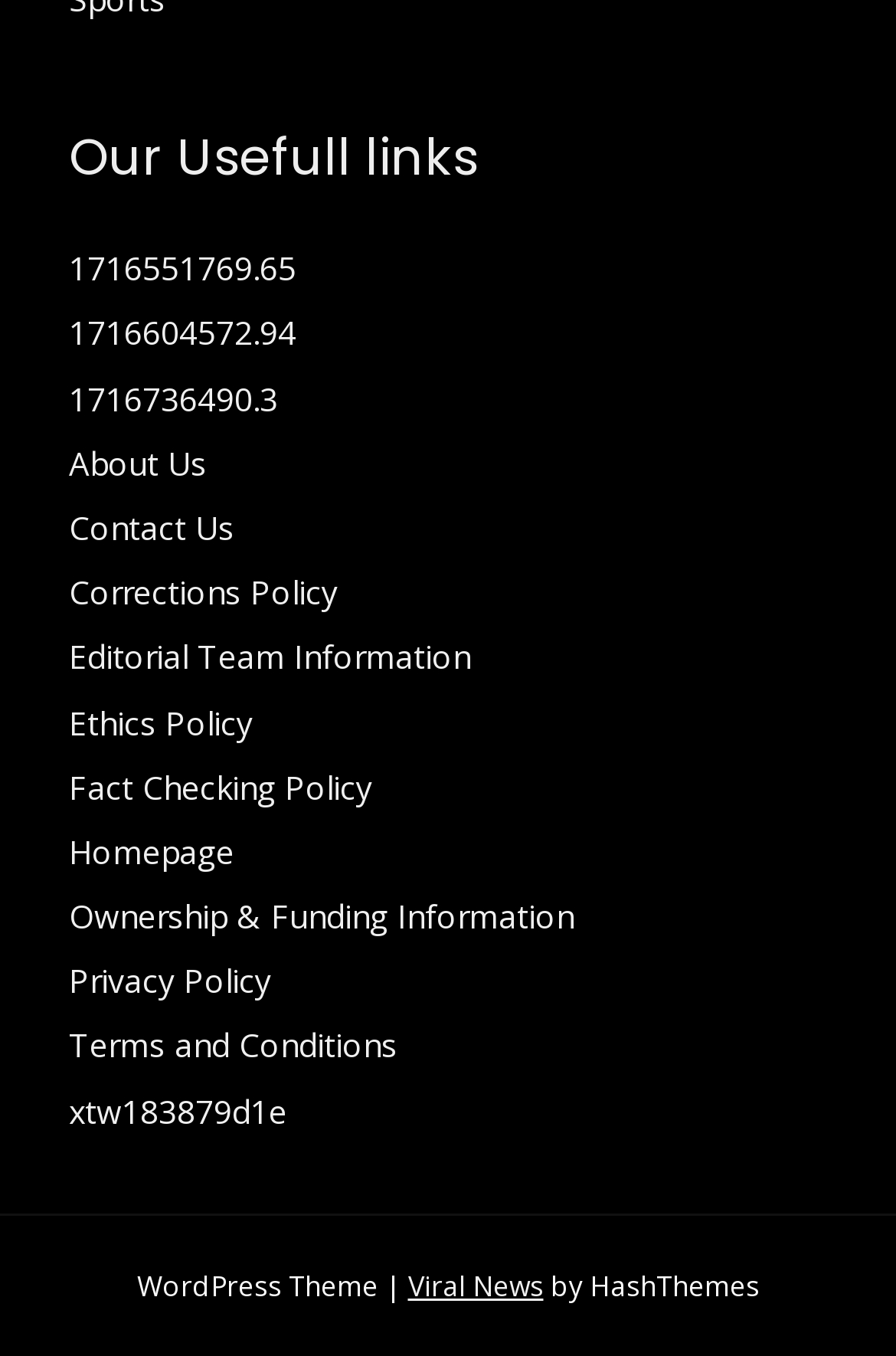What is the name of the company that created the theme?
Please provide a comprehensive and detailed answer to the question.

The name of the company that created the theme is HashThemes, as indicated by the static text 'by HashThemes' at the bottom of the page.